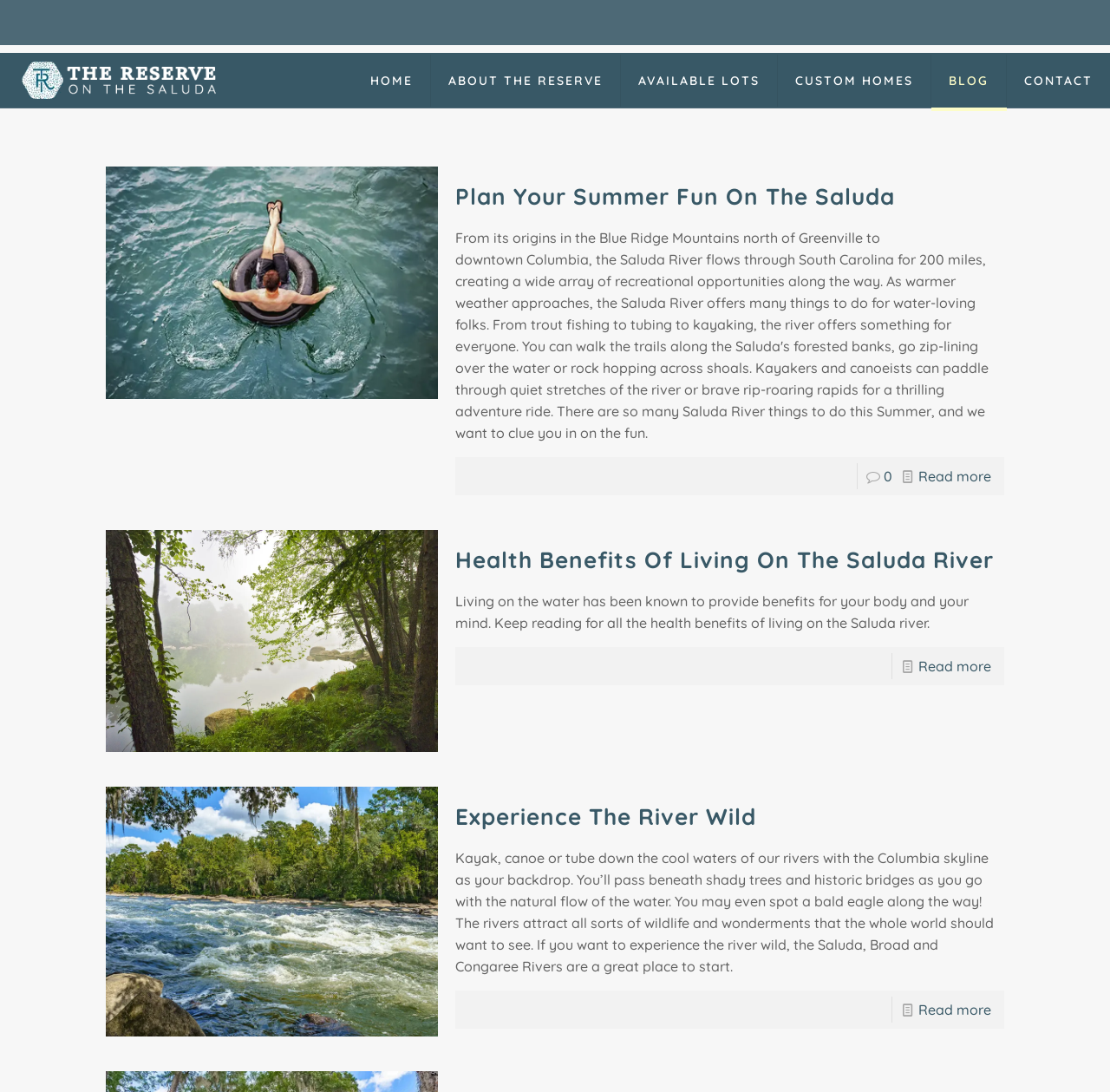What is the benefit of living on the Saluda River?
Based on the image, provide a one-word or brief-phrase response.

Health benefits